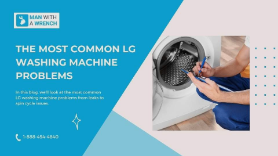Refer to the image and provide a thorough answer to this question:
What is the technician inspecting?

The technician in the image is carefully examining the LG washing machine, suggesting that the technician is trying to identify and address common issues with the appliance, which is the primary focus of the image.